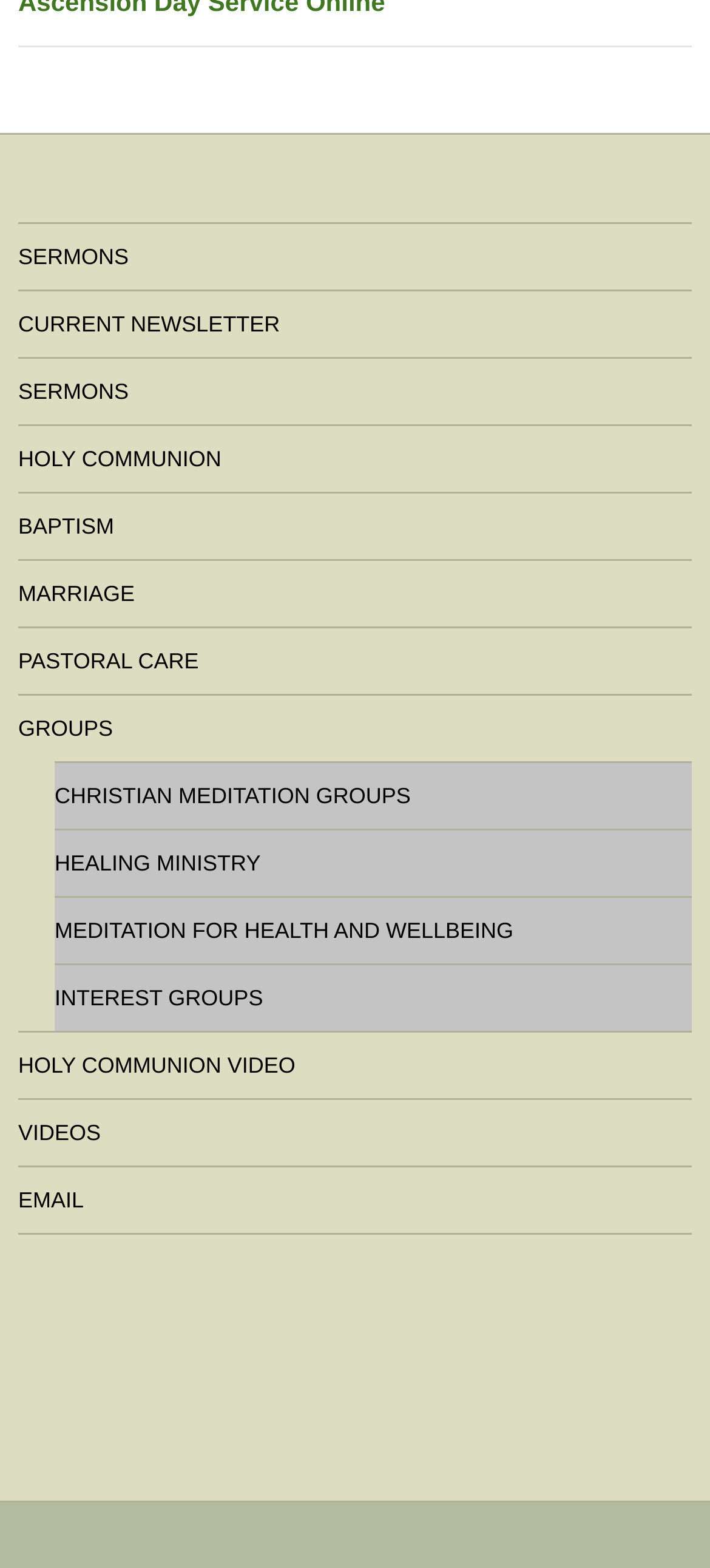Provide the bounding box coordinates of the HTML element described by the text: "alt="JEMS Hospitality Group"". The coordinates should be in the format [left, top, right, bottom] with values between 0 and 1.

None